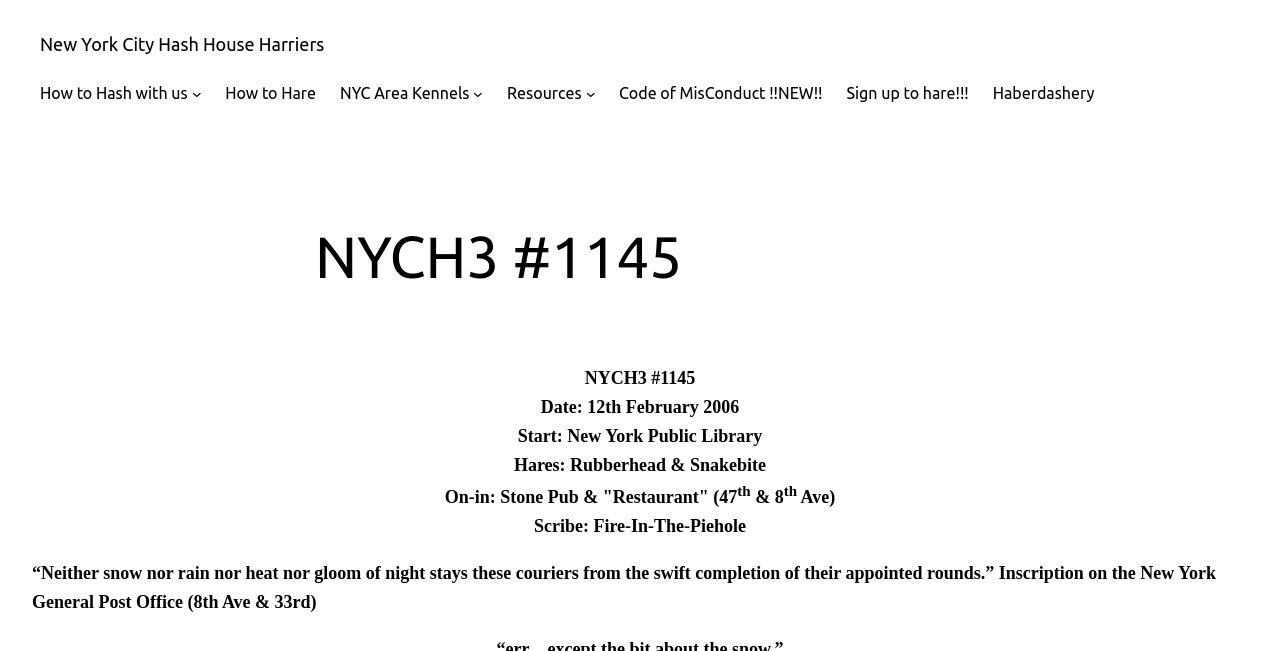Provide an in-depth description of the elements and layout of the webpage.

The webpage is about the New York City Hash House Harriers, specifically event #1145. At the top, there is a link to the organization's main page, followed by a series of links and buttons that provide access to various resources, including information on how to hash with the group, how to hare, and NYC area kennels. These links and buttons are aligned horizontally and take up the top portion of the page.

Below these links, there is a prominent heading that displays the event number, "NYCH3 #1145". Underneath this heading, there are several lines of text that provide details about the event, including the date, start location, hares, and on-in location. The text is arranged in a vertical column and takes up the majority of the page.

At the very bottom of the page, there is a quote from the New York General Post Office inscription, which appears to be a motivational or humorous addition to the page.